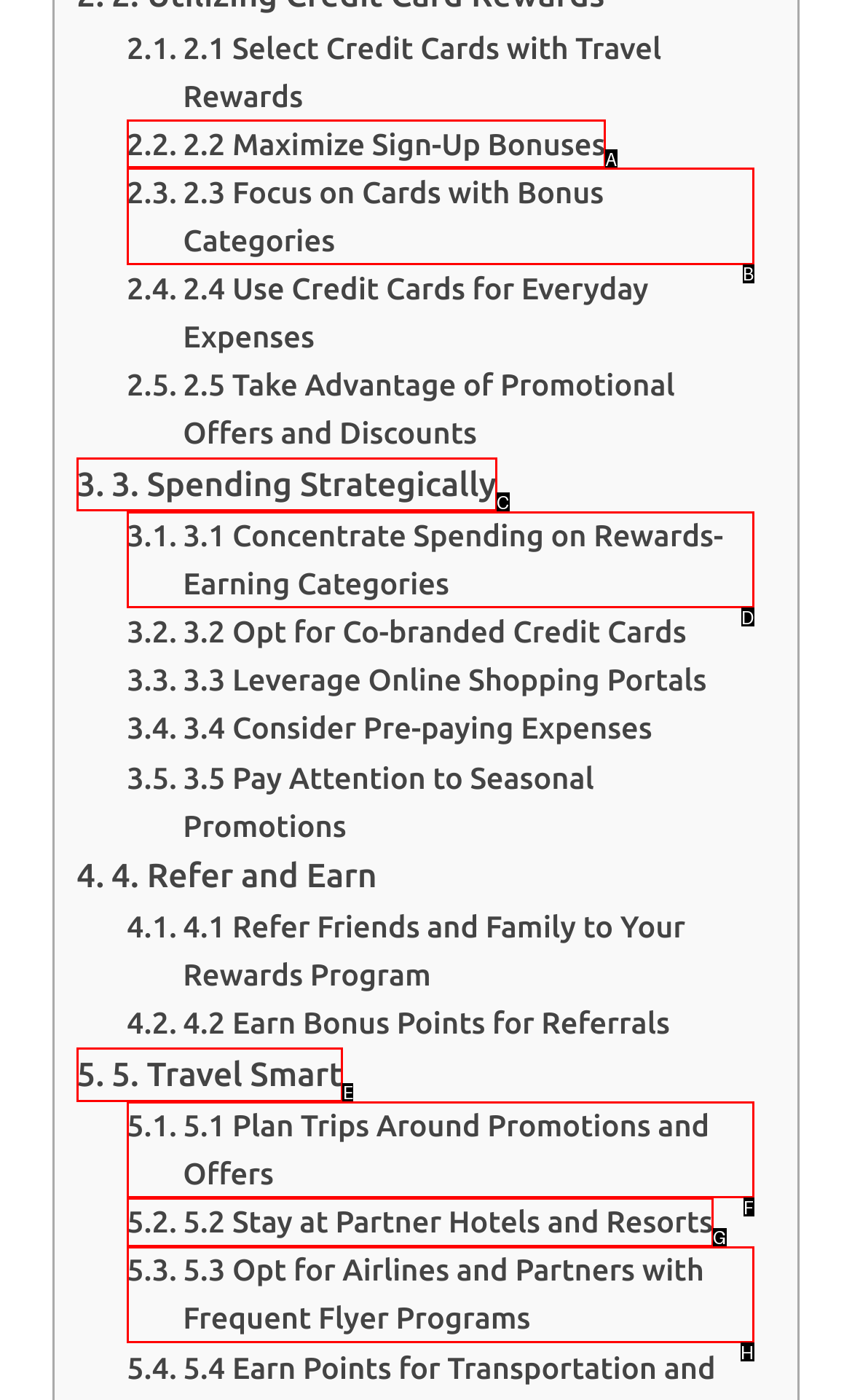Which lettered option should be clicked to achieve the task: Learn about Spending Strategically? Choose from the given choices.

C